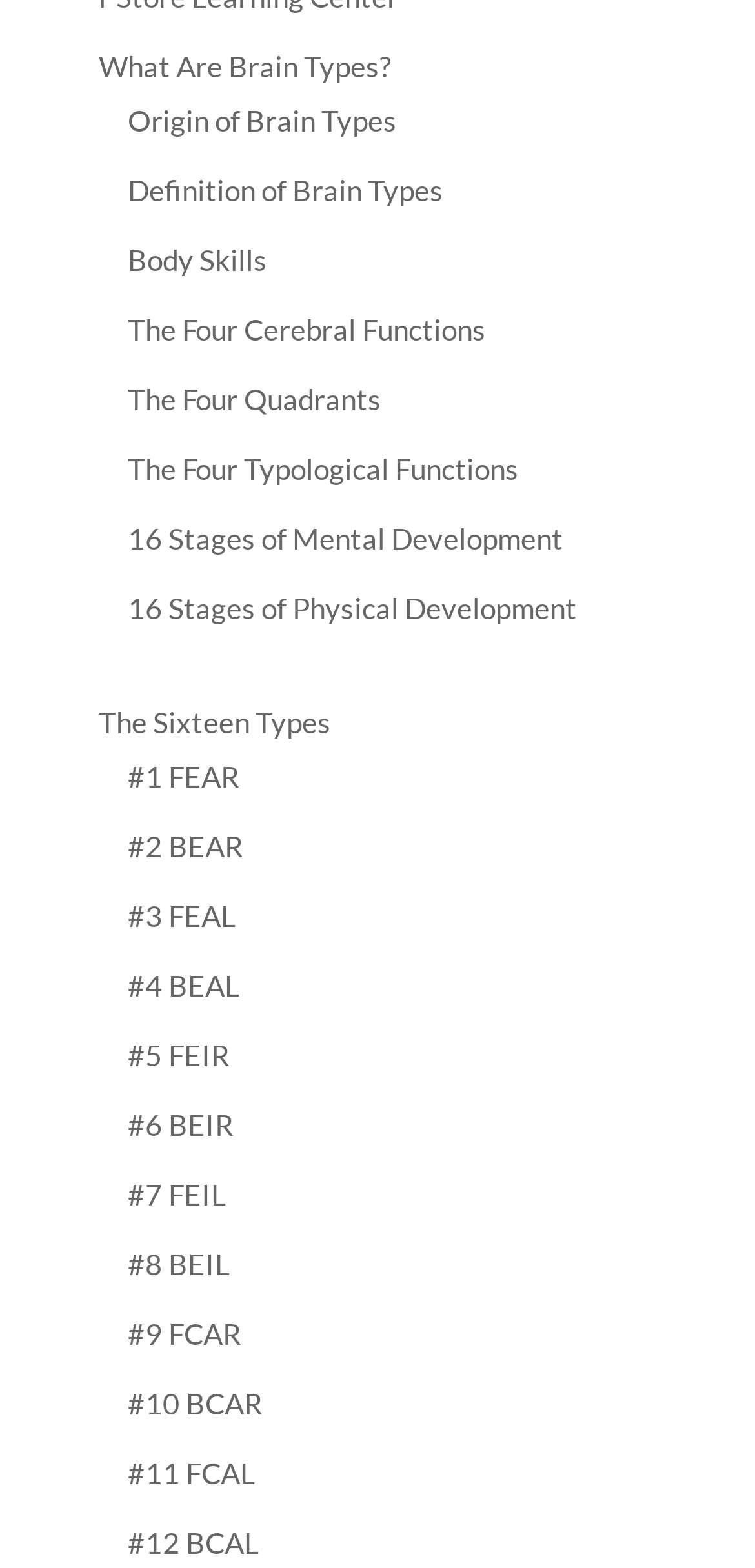Please provide the bounding box coordinates for the element that needs to be clicked to perform the instruction: "Learn about the #1 FEAR brain type". The coordinates must consist of four float numbers between 0 and 1, formatted as [left, top, right, bottom].

[0.169, 0.484, 0.318, 0.506]